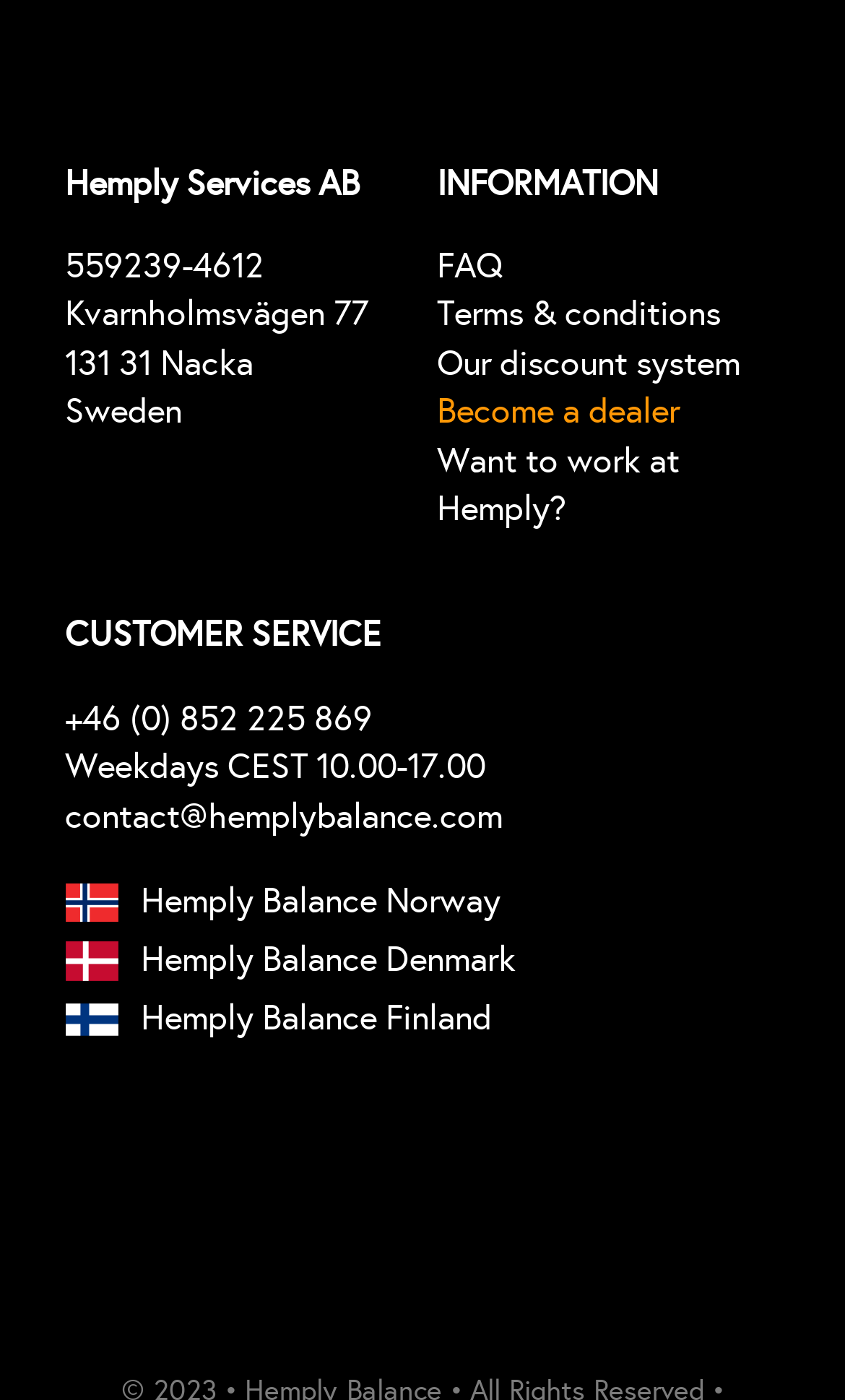Identify the bounding box coordinates of the specific part of the webpage to click to complete this instruction: "View terms and conditions".

[0.517, 0.208, 0.923, 0.243]